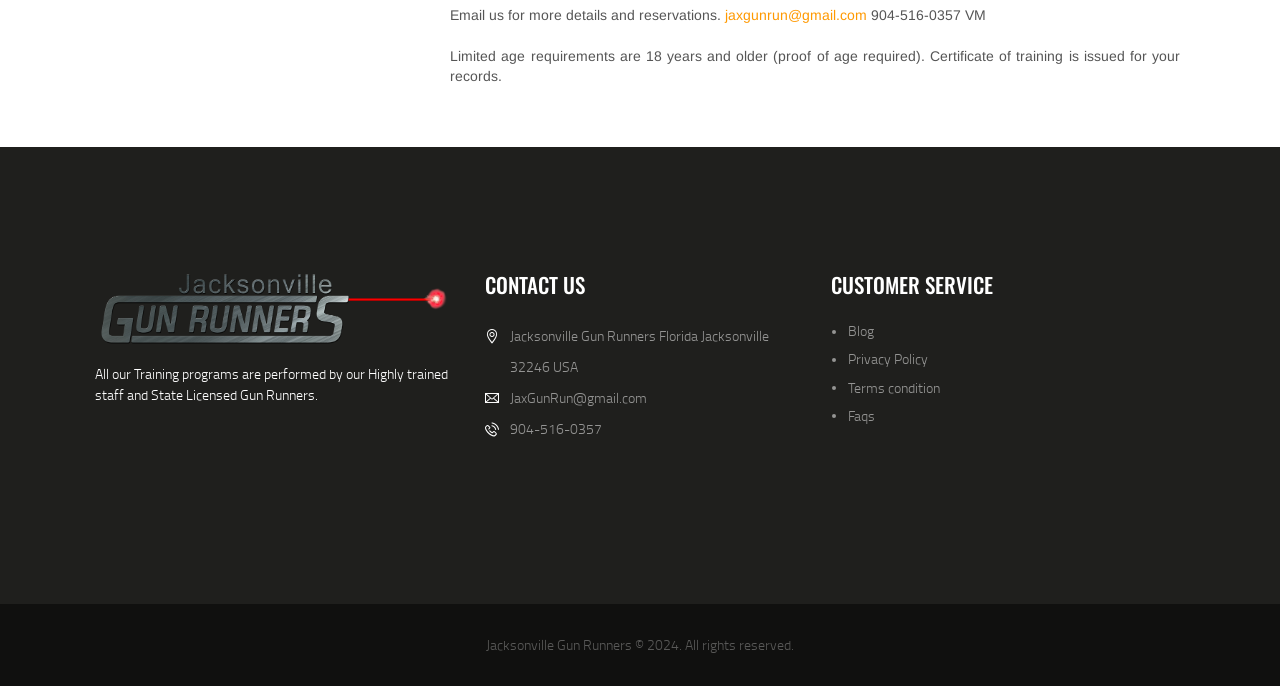Determine the bounding box for the described UI element: "Privacy Policy".

[0.662, 0.509, 0.725, 0.537]